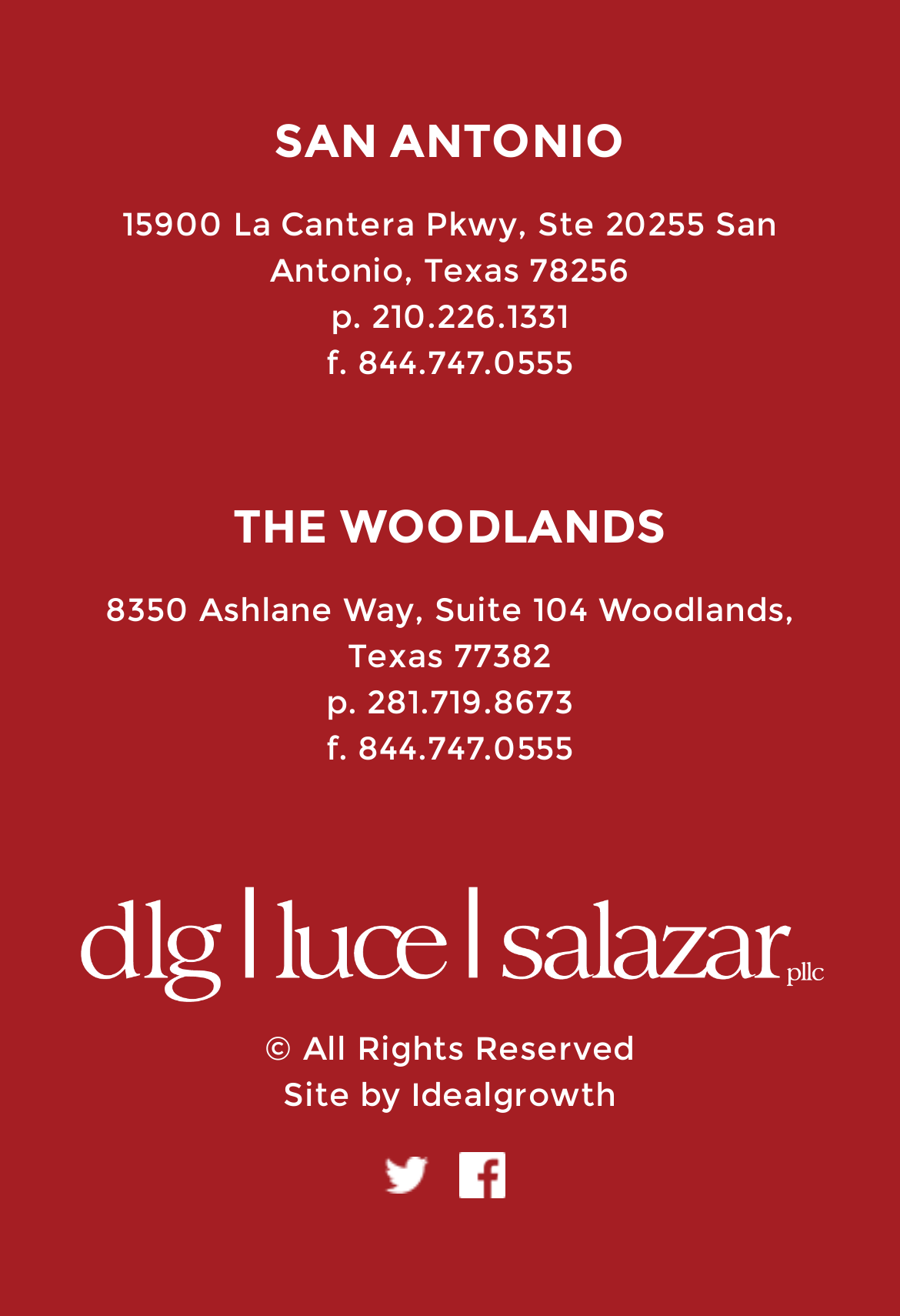What is the copyright statement at the bottom of the webpage?
Can you provide an in-depth and detailed response to the question?

I found the copyright statement by looking at the StaticText element with the OCR text 'All Rights Reserved' which is located at the bottom of the webpage.